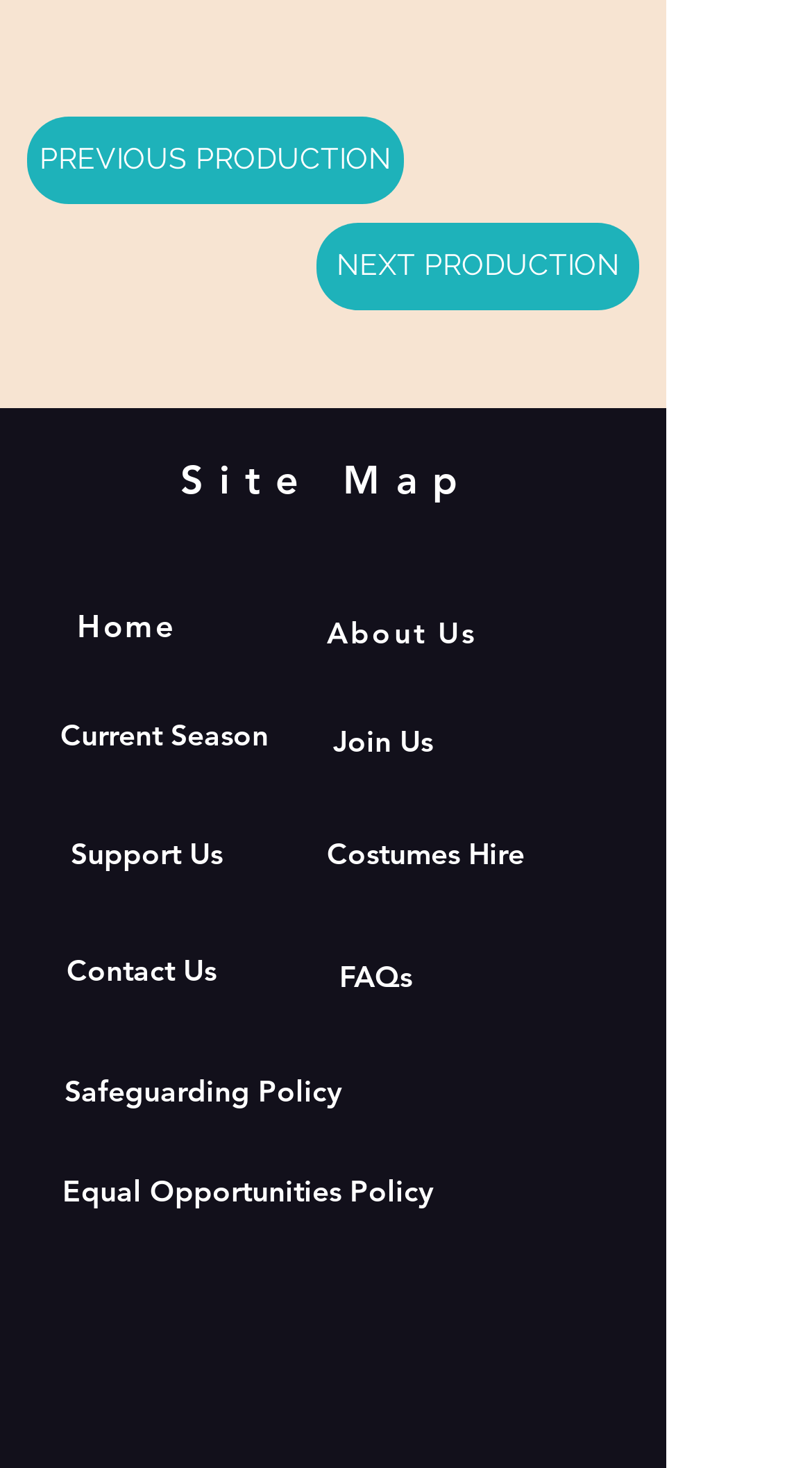Identify the bounding box coordinates for the UI element described as: "Contact Us". The coordinates should be provided as four floats between 0 and 1: [left, top, right, bottom].

[0.072, 0.648, 0.267, 0.674]